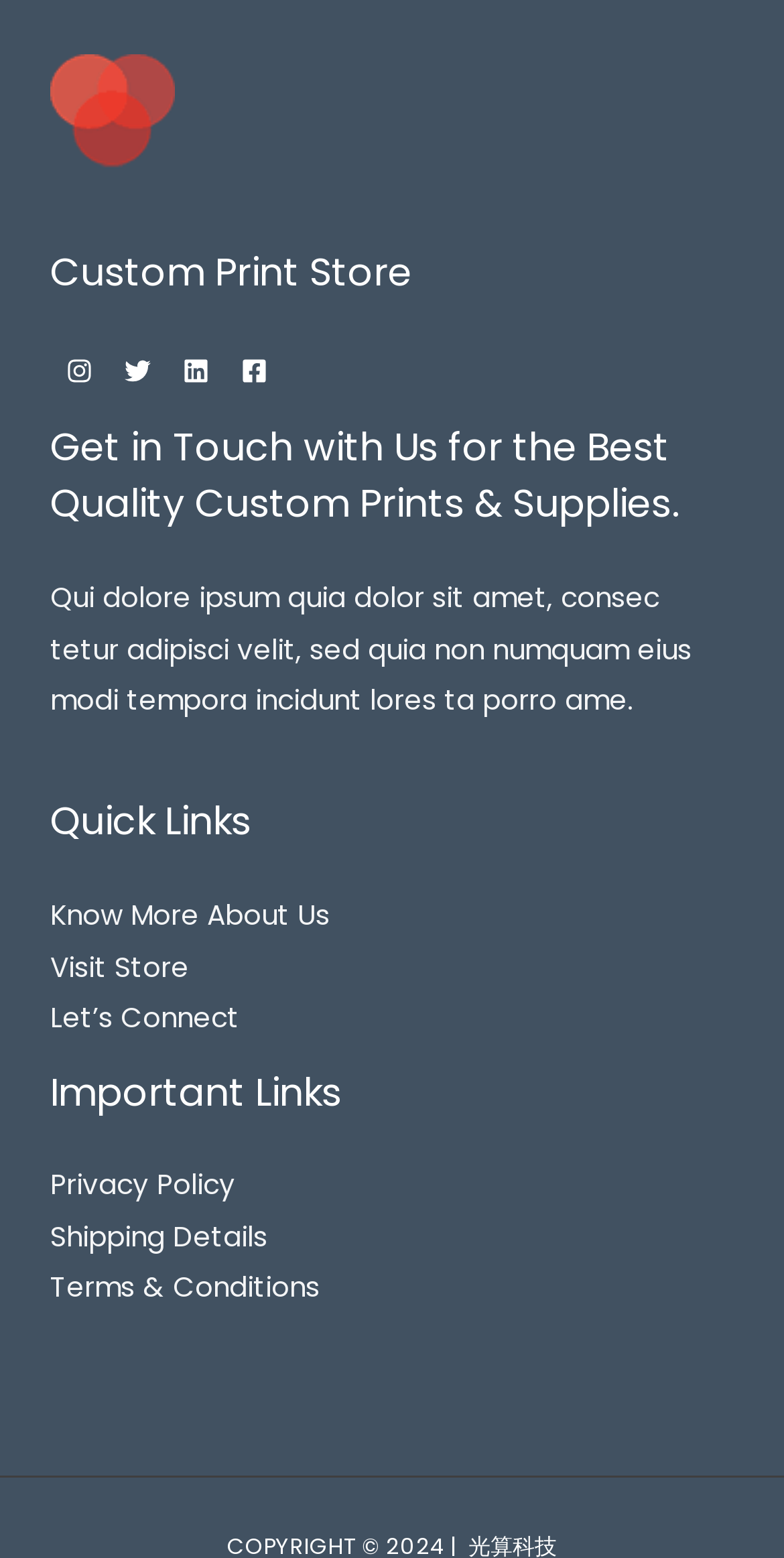What is the title of the second footer widget?
Please describe in detail the information shown in the image to answer the question.

I looked at the second footer widget and found the heading 'Get in Touch with Us for the Best Quality Custom Prints & Supplies.' which is shortened to 'Get in Touch with Us'.